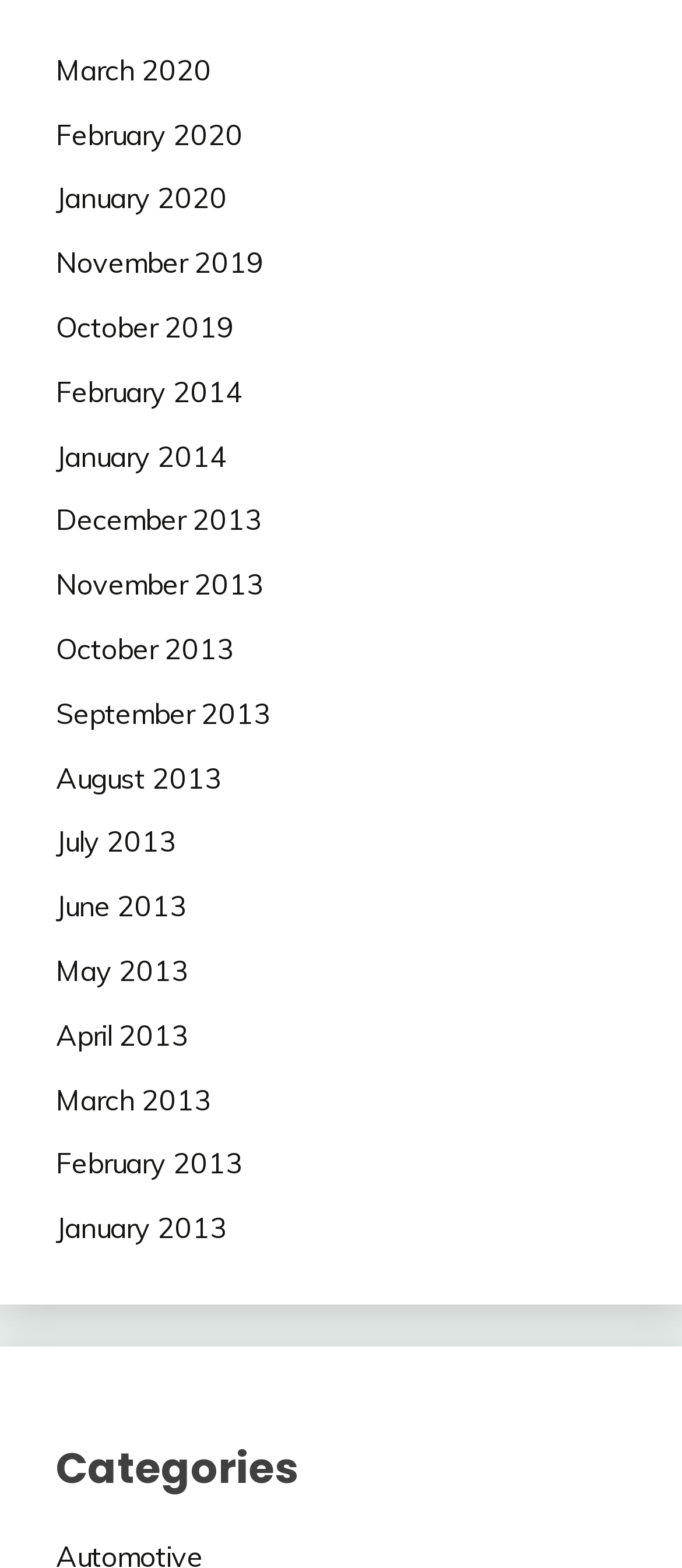Provide the bounding box coordinates of the area you need to click to execute the following instruction: "view March 2020".

[0.082, 0.033, 0.31, 0.056]